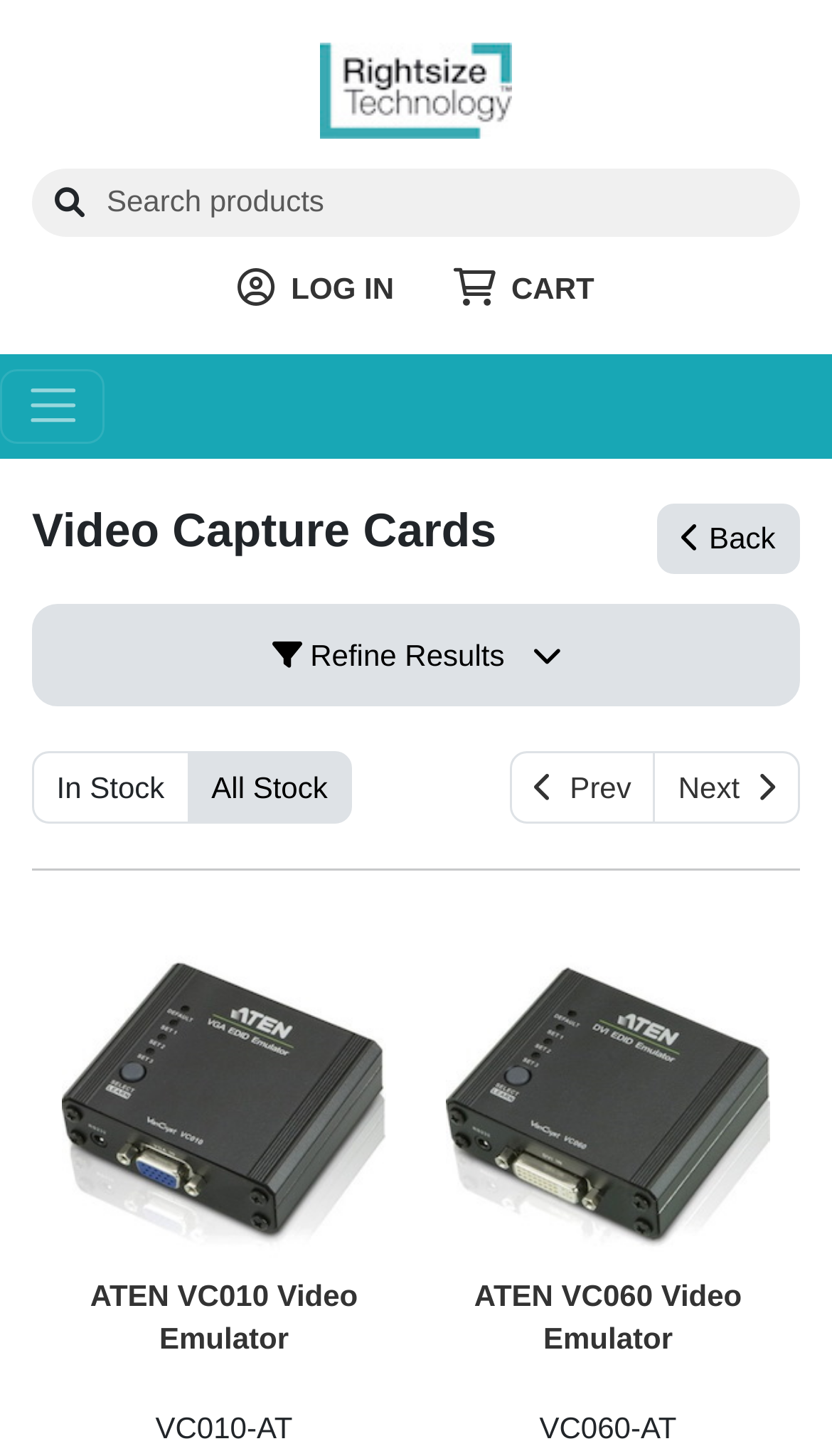Craft a detailed narrative of the webpage's structure and content.

The webpage is about Video Capture Cards from Rightsize Technology. At the top, there is a logo of Rightsize Technology, accompanied by a link to the company's website. Next to the logo, there is a search bar where users can input keywords to search for products. 

On the top right, there are two links: one for logging in and another for accessing the shopping cart. A navigation toggle button is located on the top left, which controls the main navigation bar.

Below the navigation section, there is a heading that reads "Video Capture Cards". On the same line, there are two buttons: one for going back and another for refining search results. 

Further down, there are two buttons for filtering products by stock availability: "In Stock" and "All Stock". Next to these buttons, there are pagination buttons for navigating through the product list. 

The main content of the page is a list of products, each represented by a link and an image. The products are listed in a grid layout, with two products per row. Each product has a brief description and a link to its details page. The products are separated by a horizontal separator line.